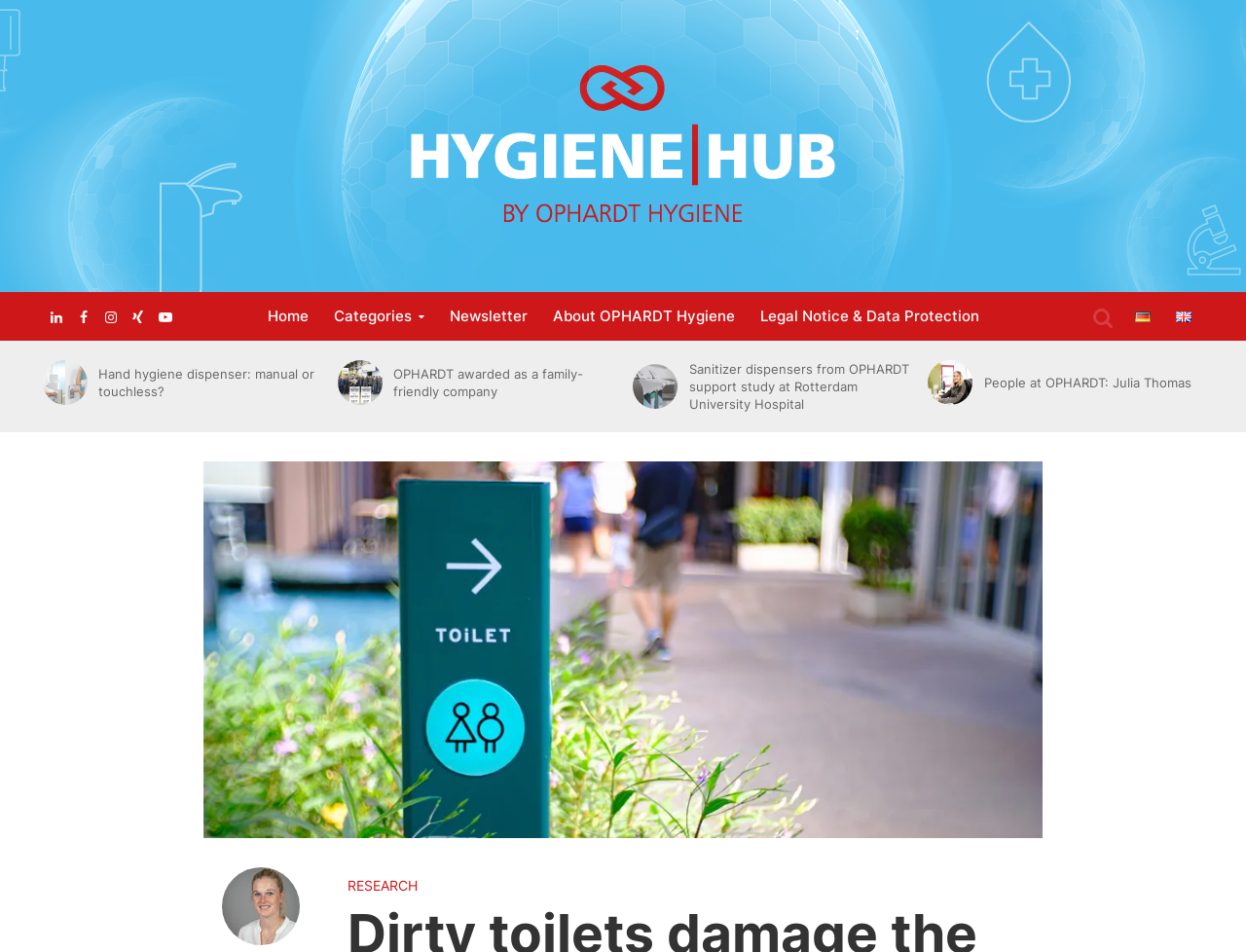Using the format (top-left x, top-left y, bottom-right x, bottom-right y), and given the element description, identify the bounding box coordinates within the screenshot: email us your wishlist

None